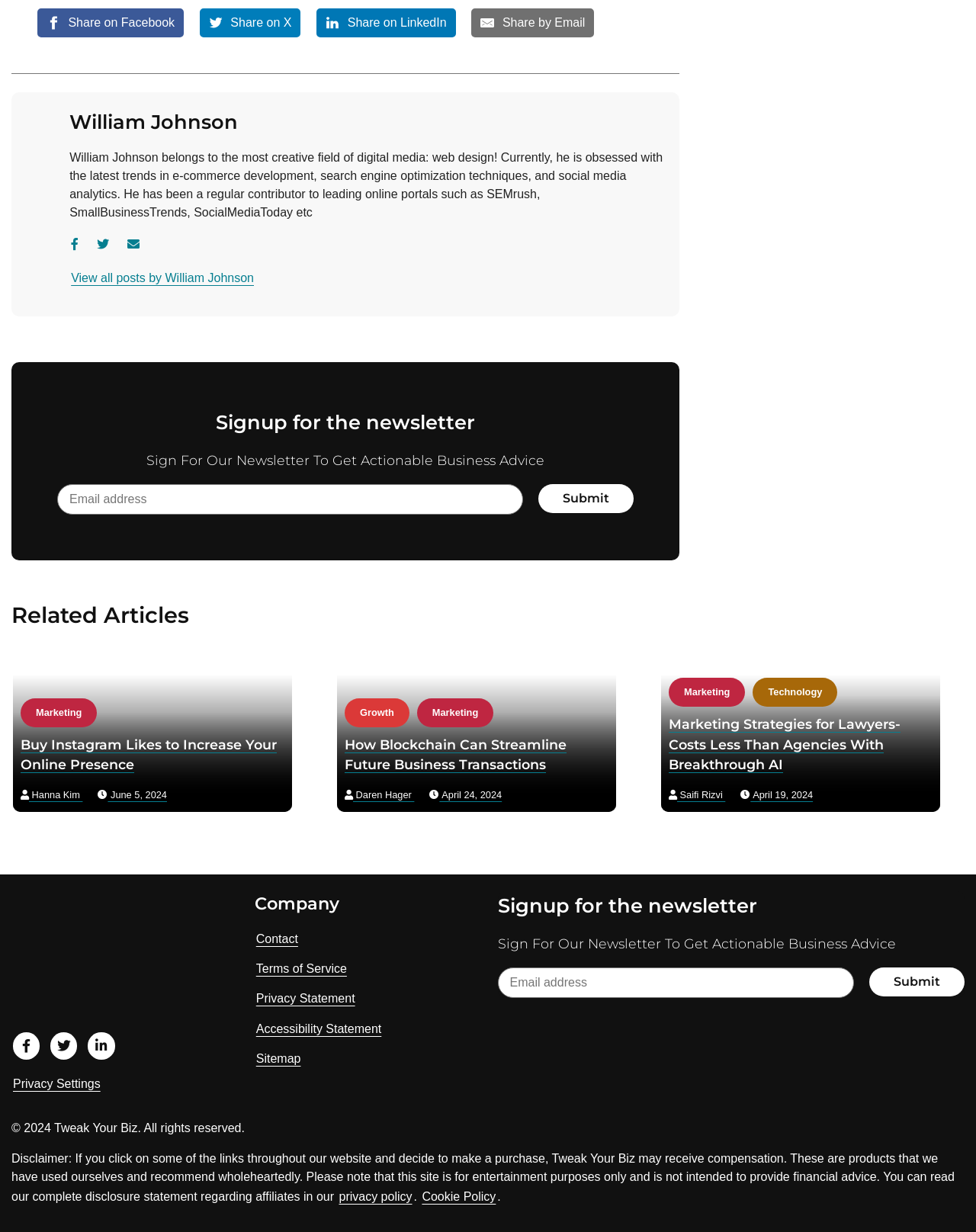Please find the bounding box coordinates of the element's region to be clicked to carry out this instruction: "Share on Facebook".

[0.038, 0.007, 0.188, 0.03]